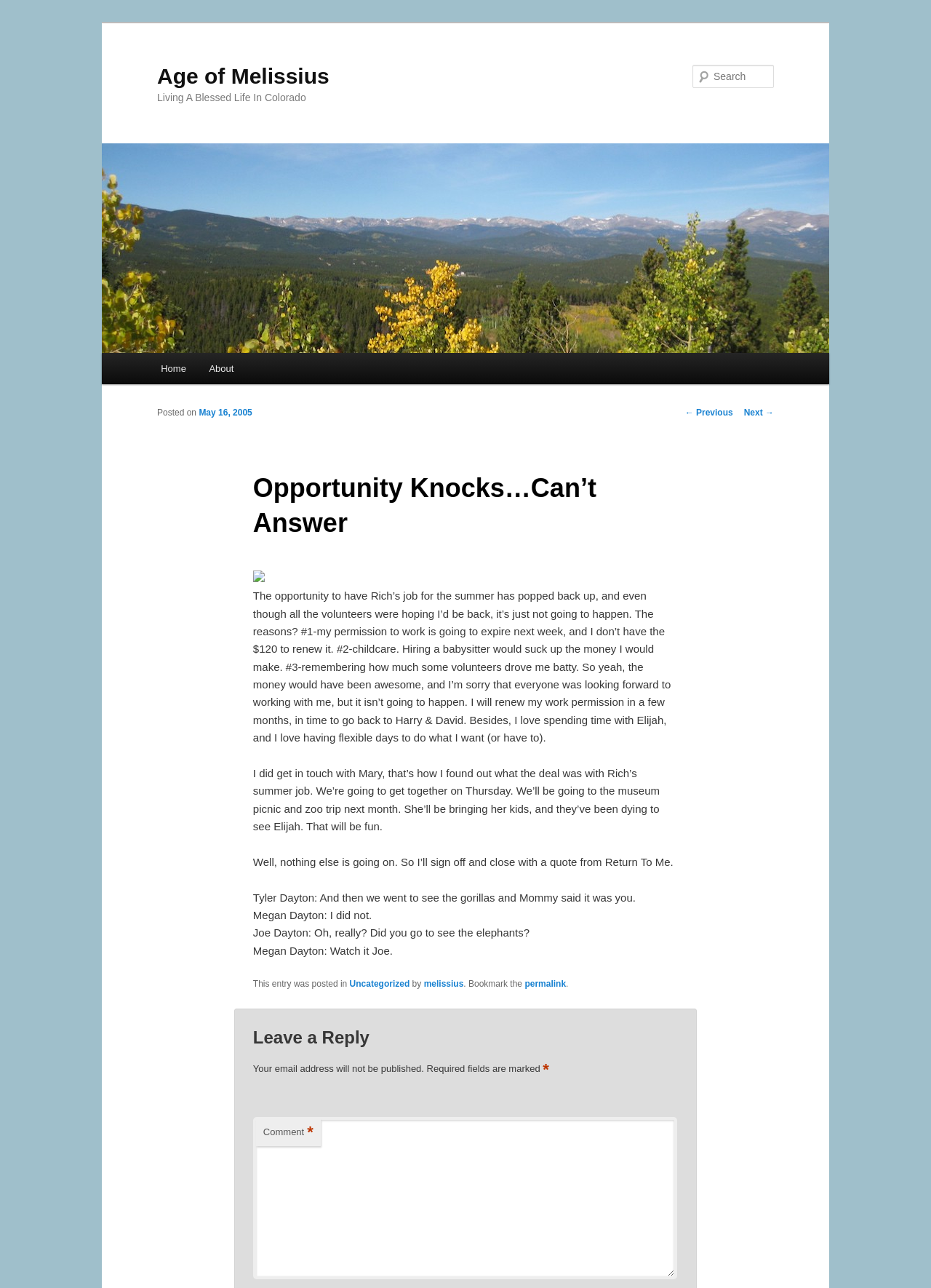What is the category of the article?
Provide a detailed answer to the question, using the image to inform your response.

The category of the article can be found in the link element with the text 'Uncategorized' which is located at the bottom of the webpage, within the footer section, indicating that the article is categorized under 'Uncategorized'.